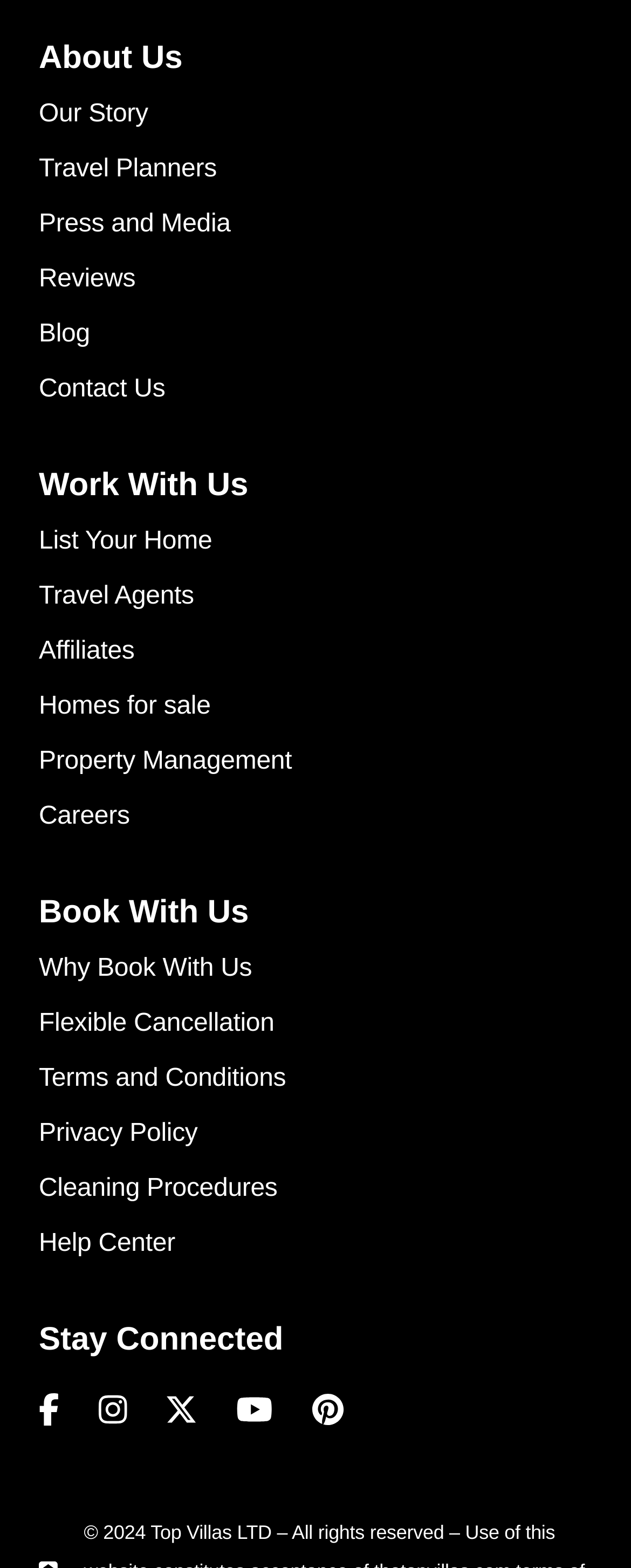How many sections are there on the webpage? Based on the screenshot, please respond with a single word or phrase.

4